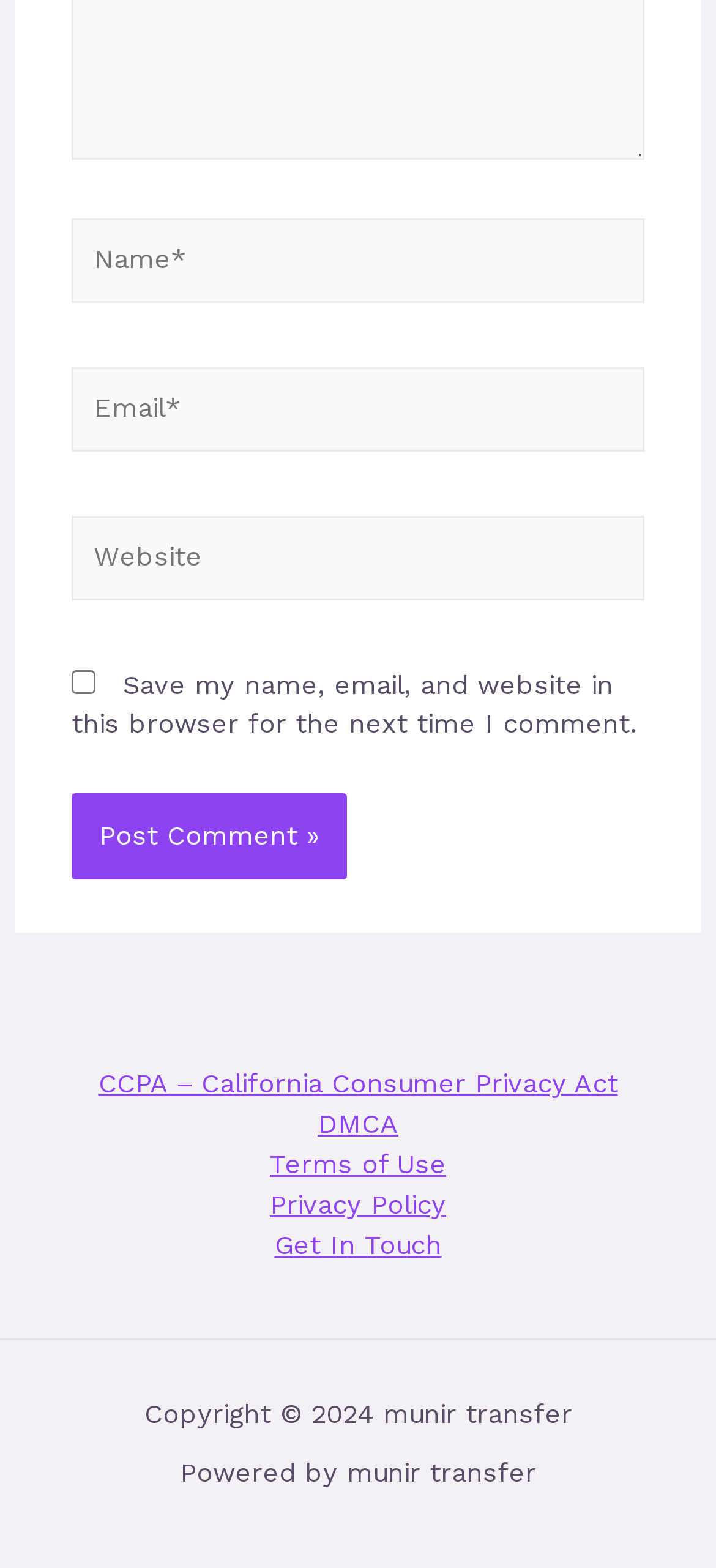Can you determine the bounding box coordinates of the area that needs to be clicked to fulfill the following instruction: "Check the save my information checkbox"?

[0.1, 0.427, 0.134, 0.442]